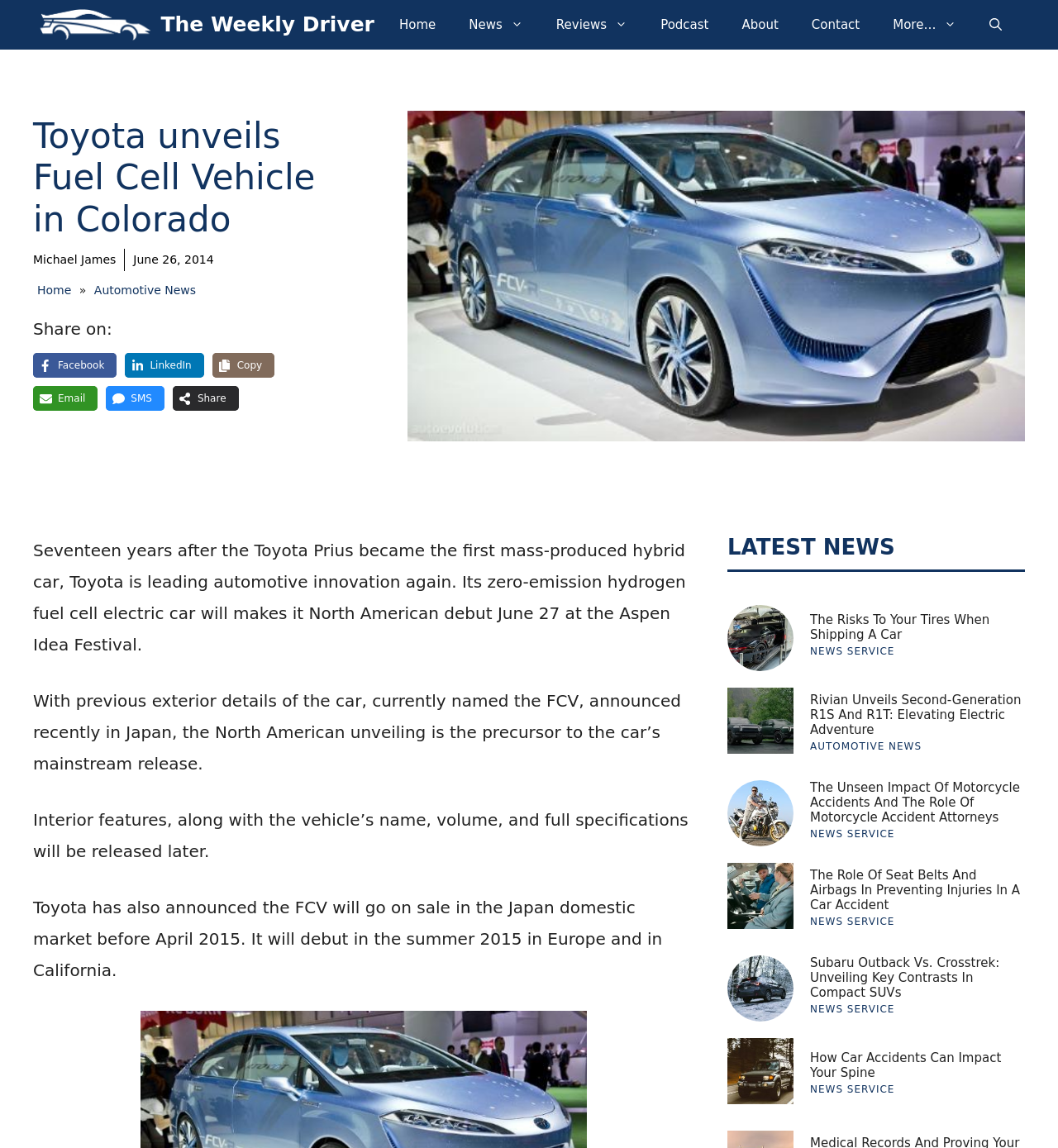What is the date of the article?
Using the information presented in the image, please offer a detailed response to the question.

The date of the article is mentioned in the time element which is located below the main heading 'Toyota unveils Fuel Cell Vehicle in Colorado' and is in the format 'June 26, 2014'.